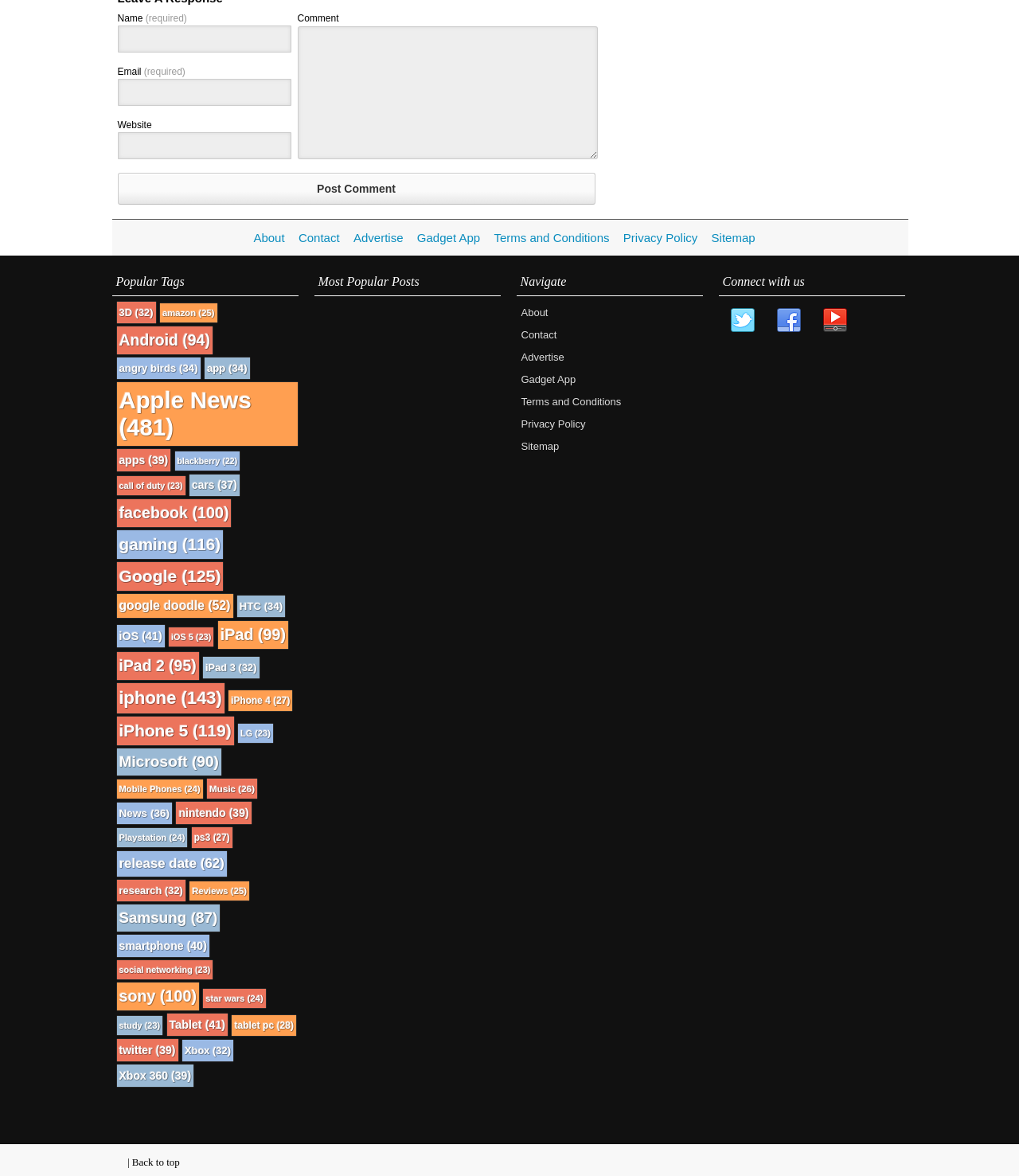Please analyze the image and provide a thorough answer to the question:
How many links are there under the 'Popular Tags' heading?

I found the heading element with the text 'Popular Tags' and counted the number of link elements that are its siblings, and there are 20 of them.